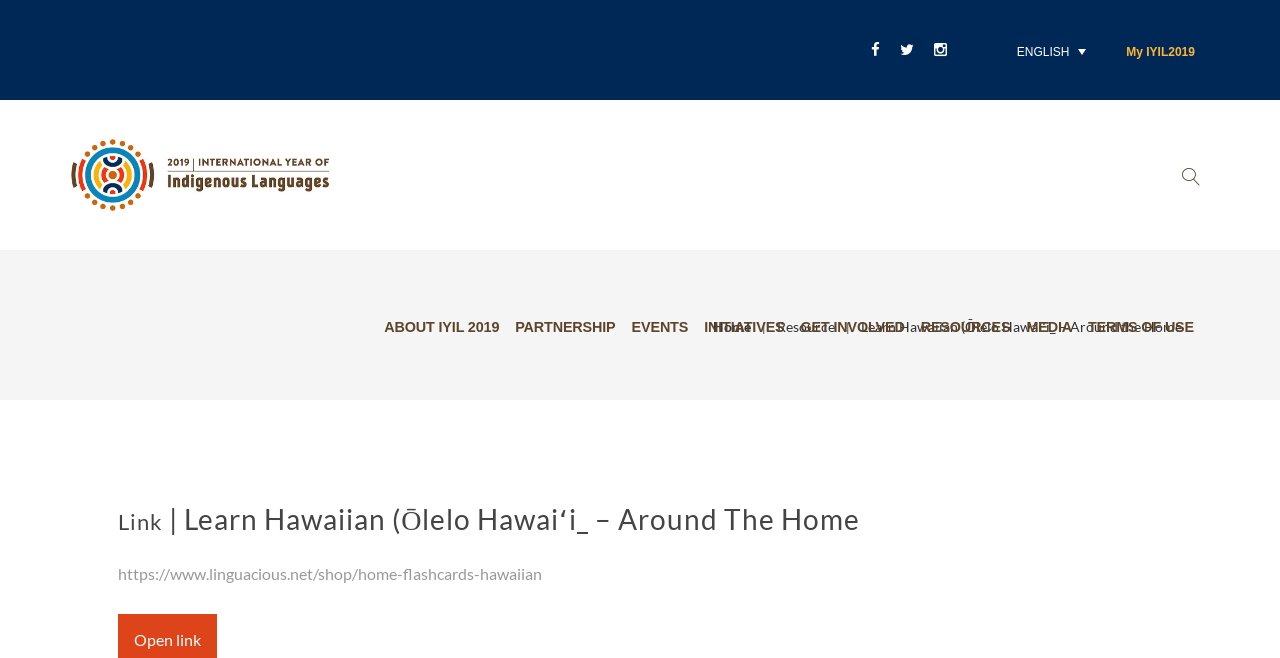Please identify the bounding box coordinates of the element that needs to be clicked to execute the following command: "Click the ENGLISH link". Provide the bounding box using four float numbers between 0 and 1, formatted as [left, top, right, bottom].

[0.783, 0.061, 0.86, 0.095]